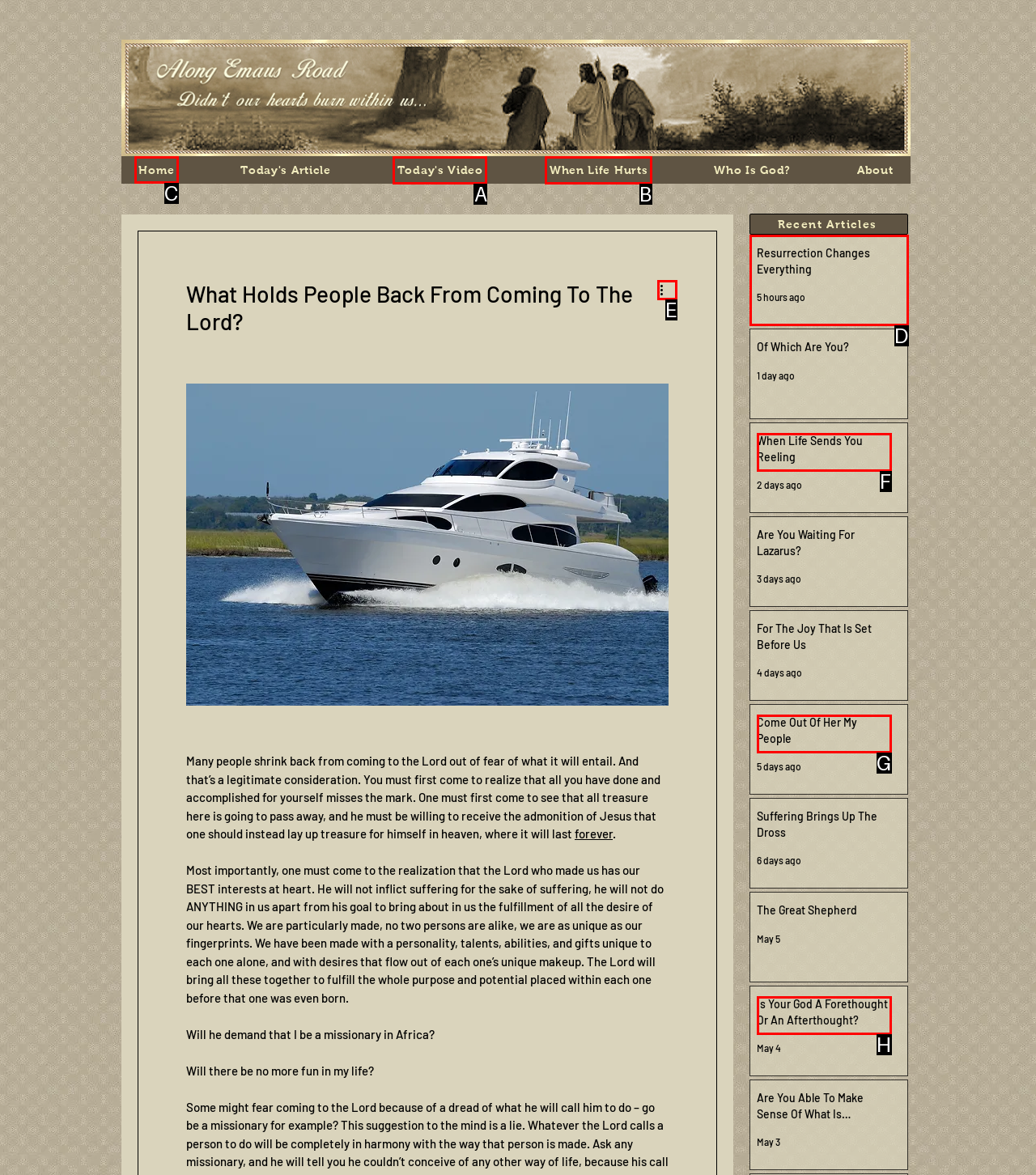What option should you select to complete this task: Click on the 'Home' link? Indicate your answer by providing the letter only.

C